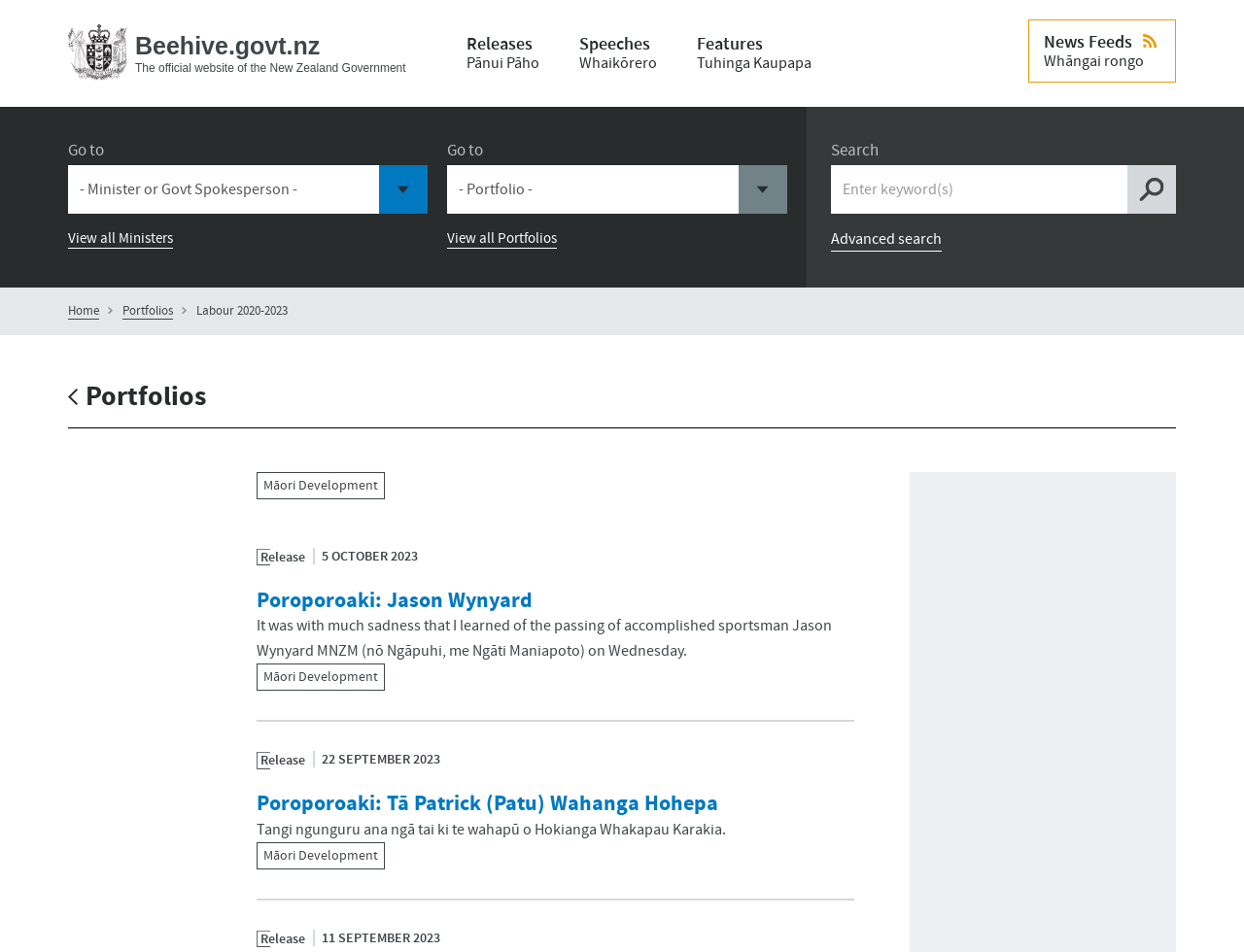Please find the bounding box coordinates of the section that needs to be clicked to achieve this instruction: "Search for something".

[0.668, 0.173, 0.907, 0.224]